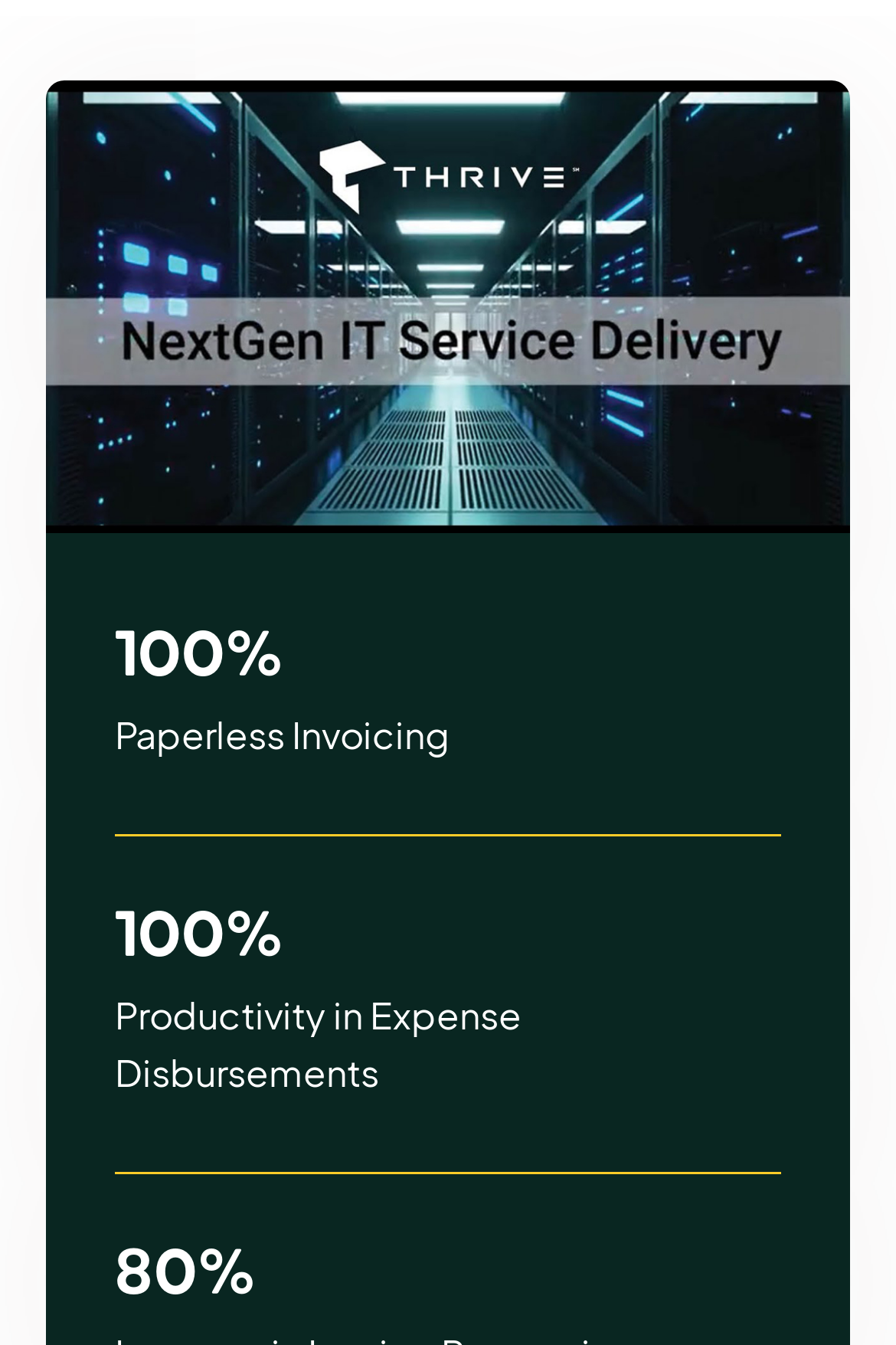Bounding box coordinates are specified in the format (top-left x, top-left y, bottom-right x, bottom-right y). All values are floating point numbers bounded between 0 and 1. Please provide the bounding box coordinate of the region this sentence describes: Learn More

[0.128, 0.107, 0.372, 0.134]